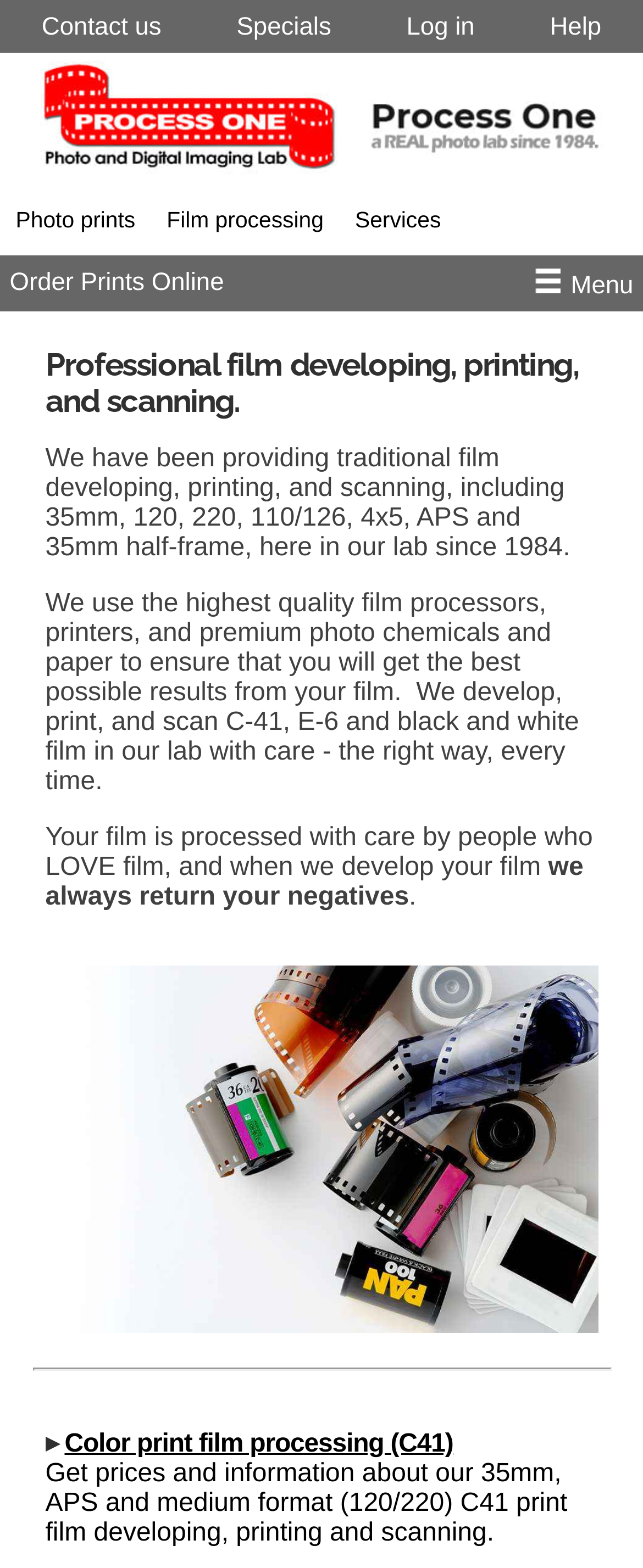Please specify the coordinates of the bounding box for the element that should be clicked to carry out this instruction: "Get prices and information about C41 print film developing". The coordinates must be four float numbers between 0 and 1, formatted as [left, top, right, bottom].

[0.071, 0.931, 0.882, 0.987]